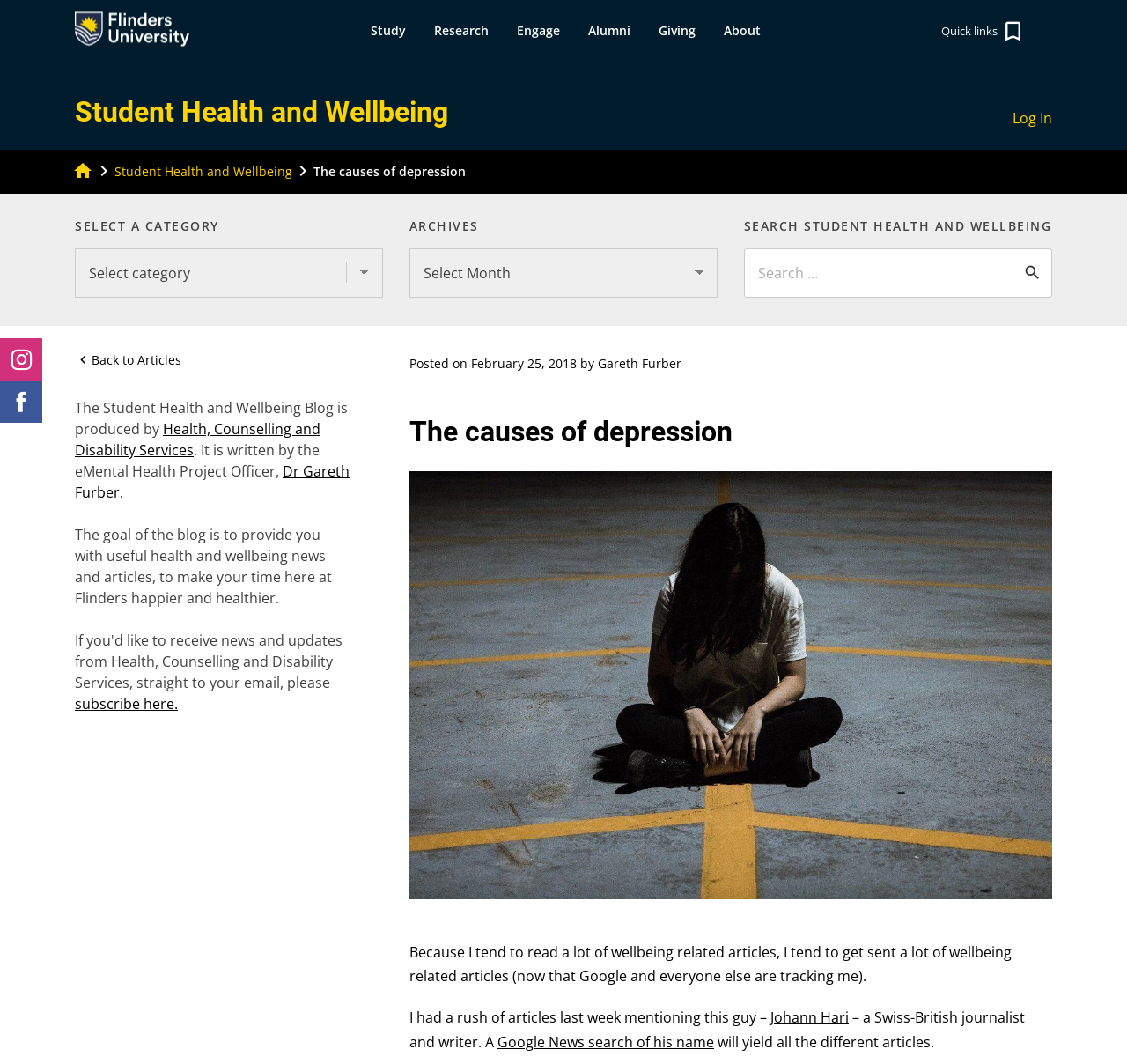Answer the question below using just one word or a short phrase: 
What is the name of the journalist mentioned in the blog post?

Johann Hari